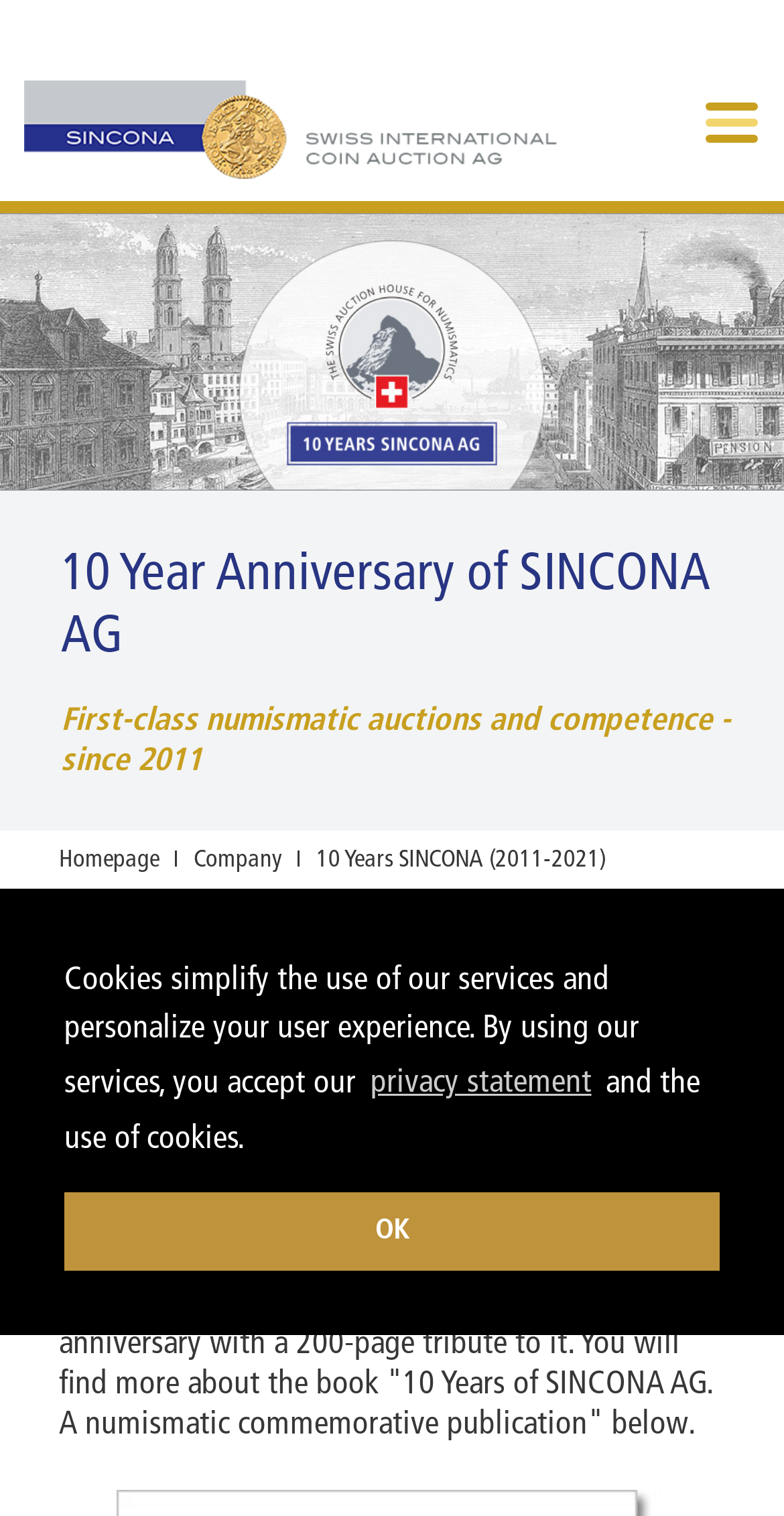Observe the image and answer the following question in detail: What is the purpose of the cookies?

The text 'Cookies simplify the use of our services and personalize your user experience.' explains the purpose of the cookies, which is to simplify the use of services and personalize the user experience.